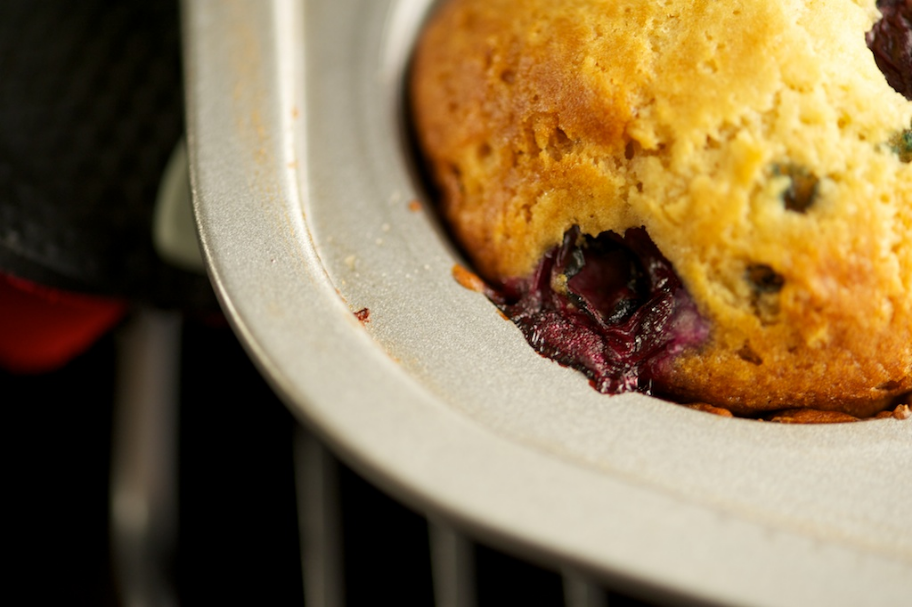Break down the image and describe each part extensively.

The image showcases a freshly baked blueberry muffin, nestled in a metal muffin tin. The muffin is golden brown, with a slightly domed top, highlighting its soft and fluffy texture. An enticing burst of blueberries can be seen oozing out from the side, showcasing the juicy filling that adds a pop of color and flavor. The background reveals a hint of a baking rack, subtly suggesting the muffin's fresh-from-the-oven state. This delicious treat is part of a recipe featured in a culinary context, inviting viewers to explore the delightful experience of baking and enjoying blueberry muffins.